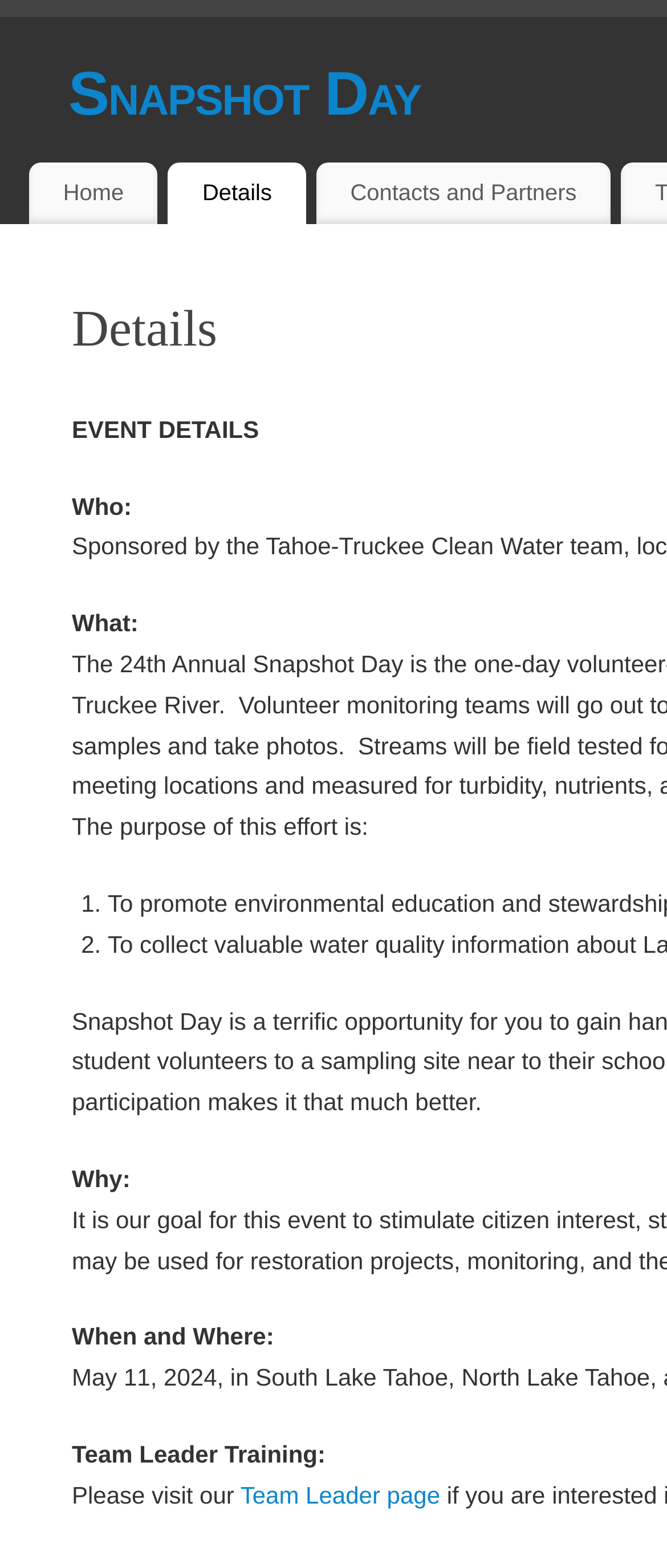Bounding box coordinates are specified in the format (top-left x, top-left y, bottom-right x, bottom-right y). All values are floating point numbers bounded between 0 and 1. Please provide the bounding box coordinate of the region this sentence describes: Team Leader page

[0.36, 0.945, 0.66, 0.962]